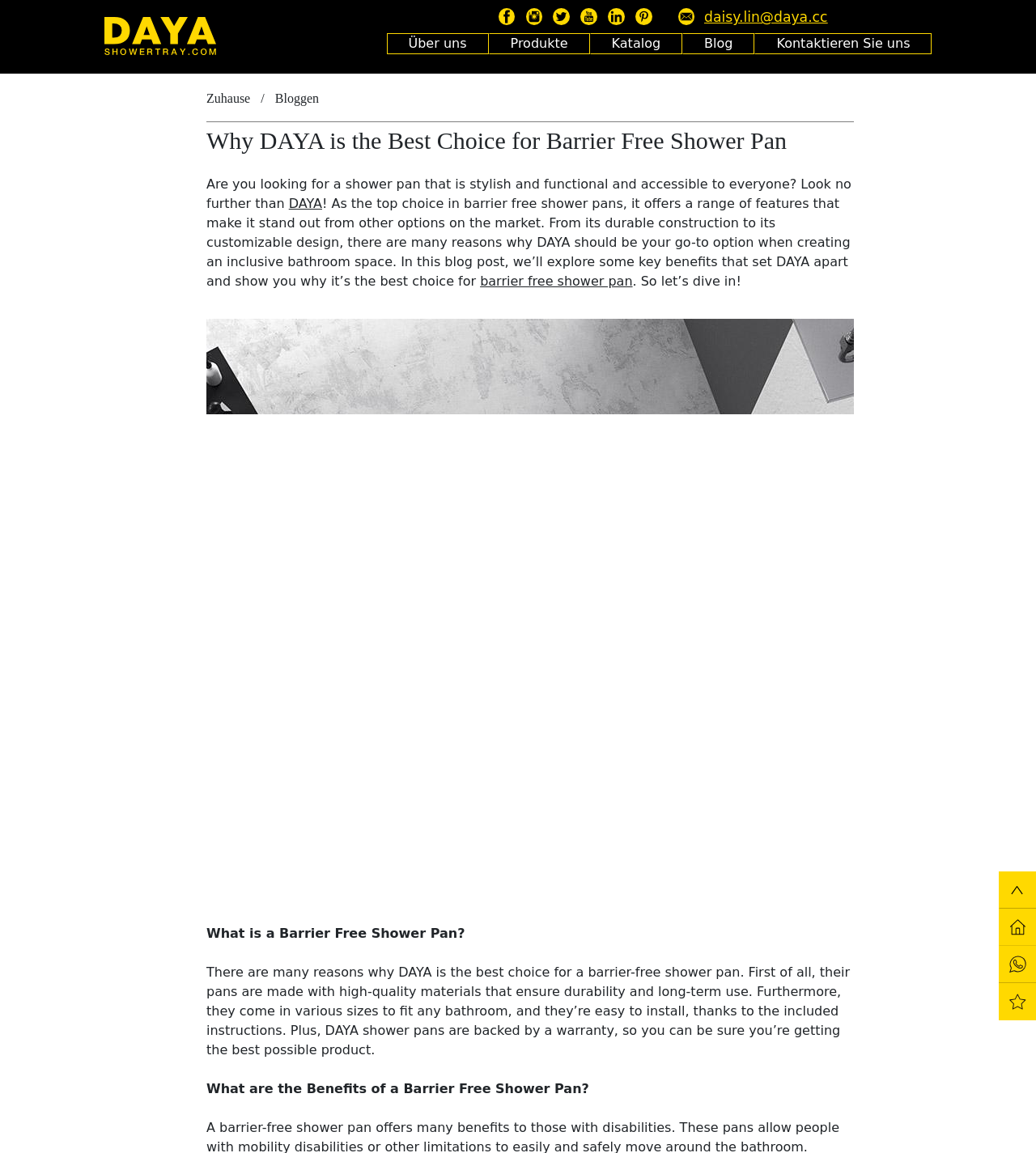Please determine the bounding box coordinates of the area that needs to be clicked to complete this task: 'Learn more about DAYA'. The coordinates must be four float numbers between 0 and 1, formatted as [left, top, right, bottom].

[0.279, 0.17, 0.311, 0.183]